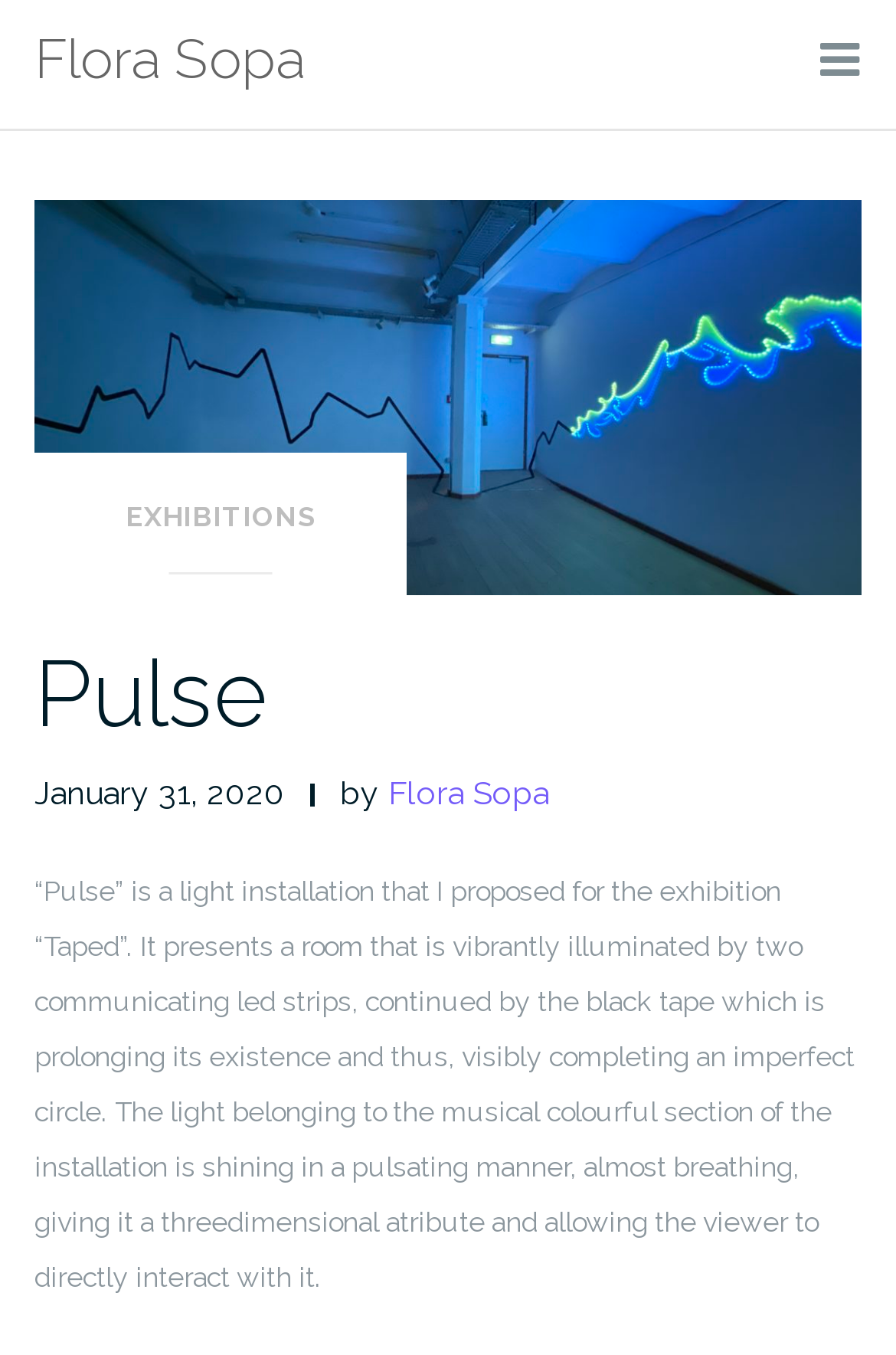From the webpage screenshot, predict the bounding box of the UI element that matches this description: "Pulse".

[0.038, 0.471, 0.297, 0.551]